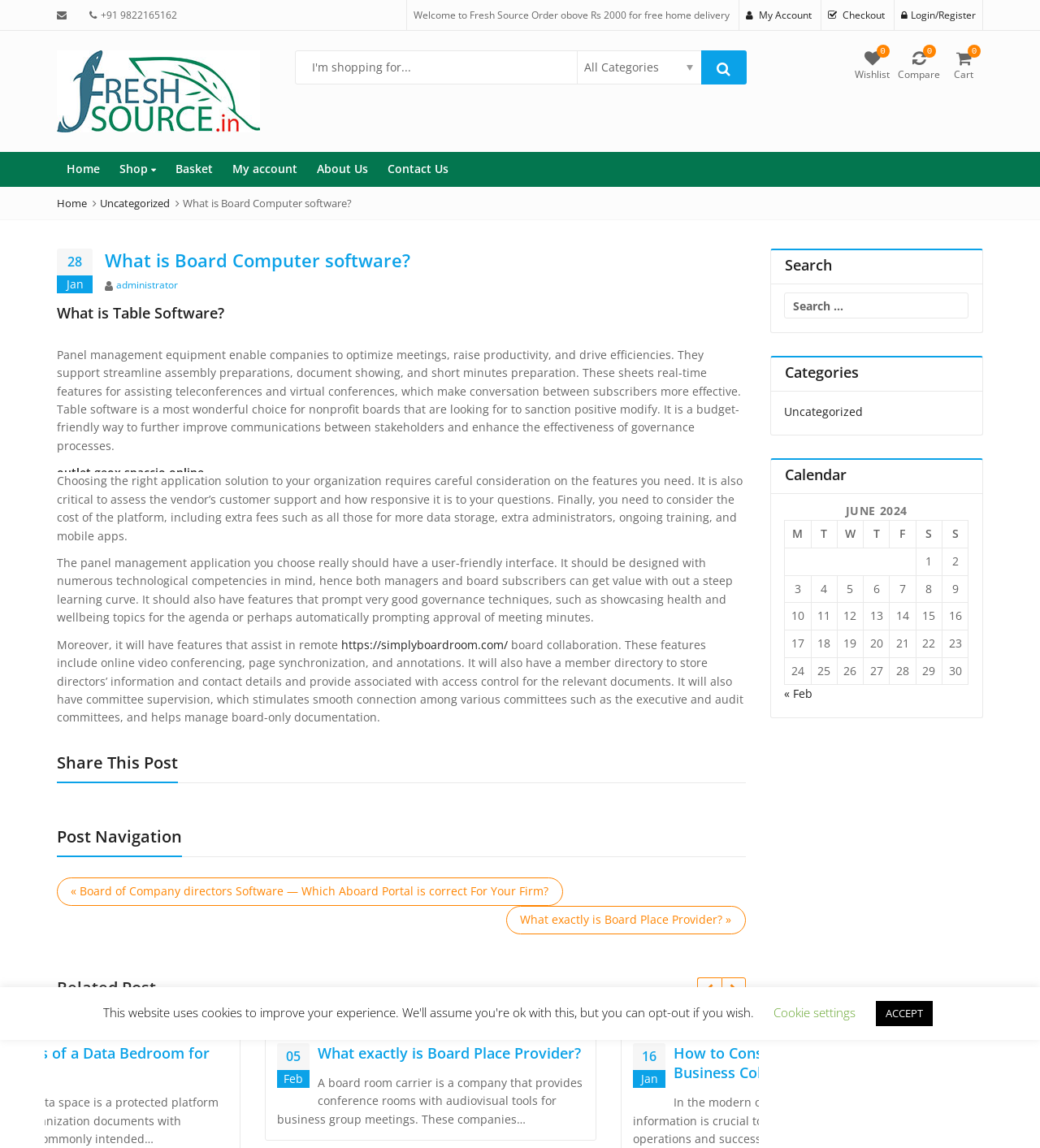Find the bounding box coordinates for the UI element whose description is: "Deciding on Leading Panel Portals". The coordinates should be four float numbers between 0 and 1, in the format [left, top, right, bottom].

[0.105, 0.908, 0.333, 0.925]